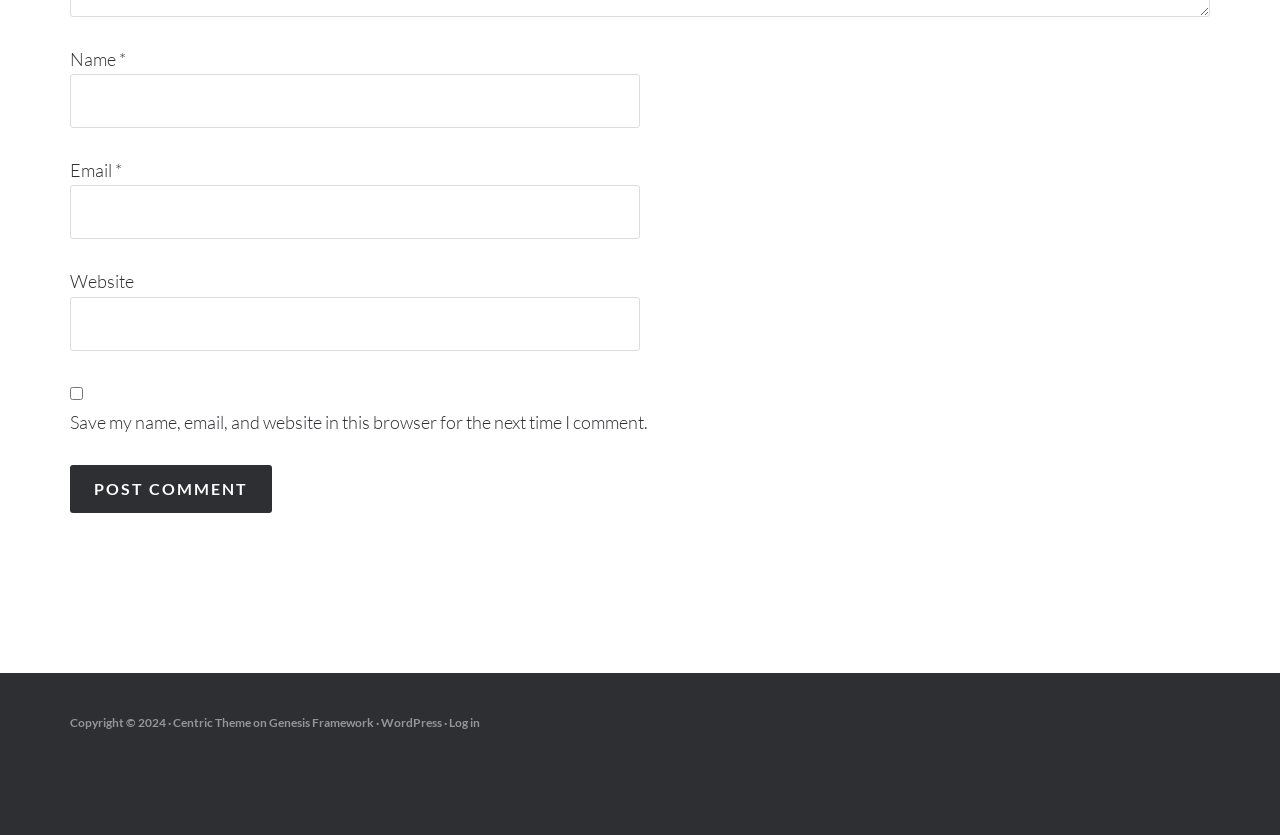Locate the bounding box coordinates of the element that should be clicked to execute the following instruction: "Log in to your account".

[0.351, 0.856, 0.375, 0.874]